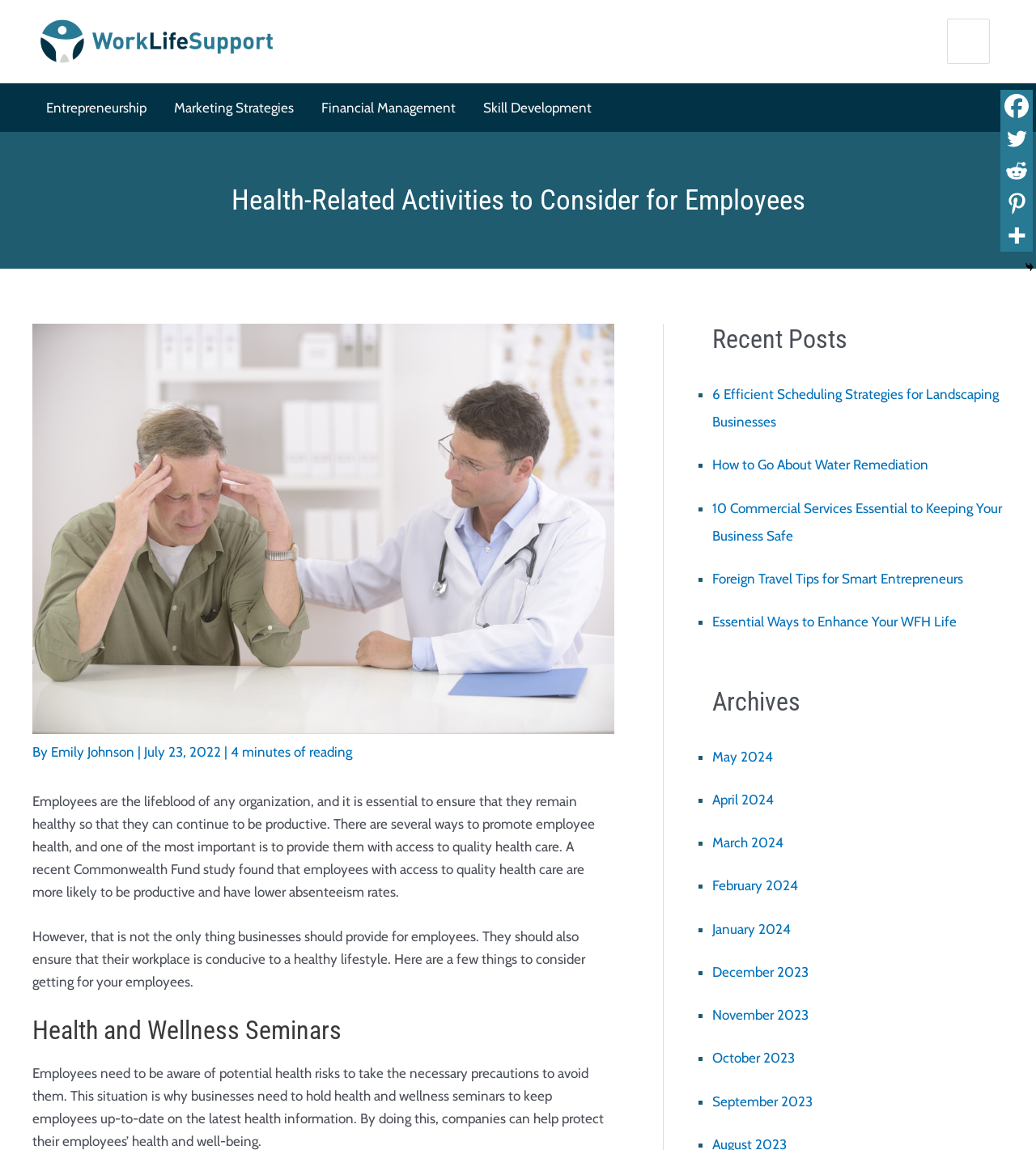Please locate the bounding box coordinates of the element that needs to be clicked to achieve the following instruction: "Click on Entrepreneurship". The coordinates should be four float numbers between 0 and 1, i.e., [left, top, right, bottom].

[0.031, 0.072, 0.155, 0.115]